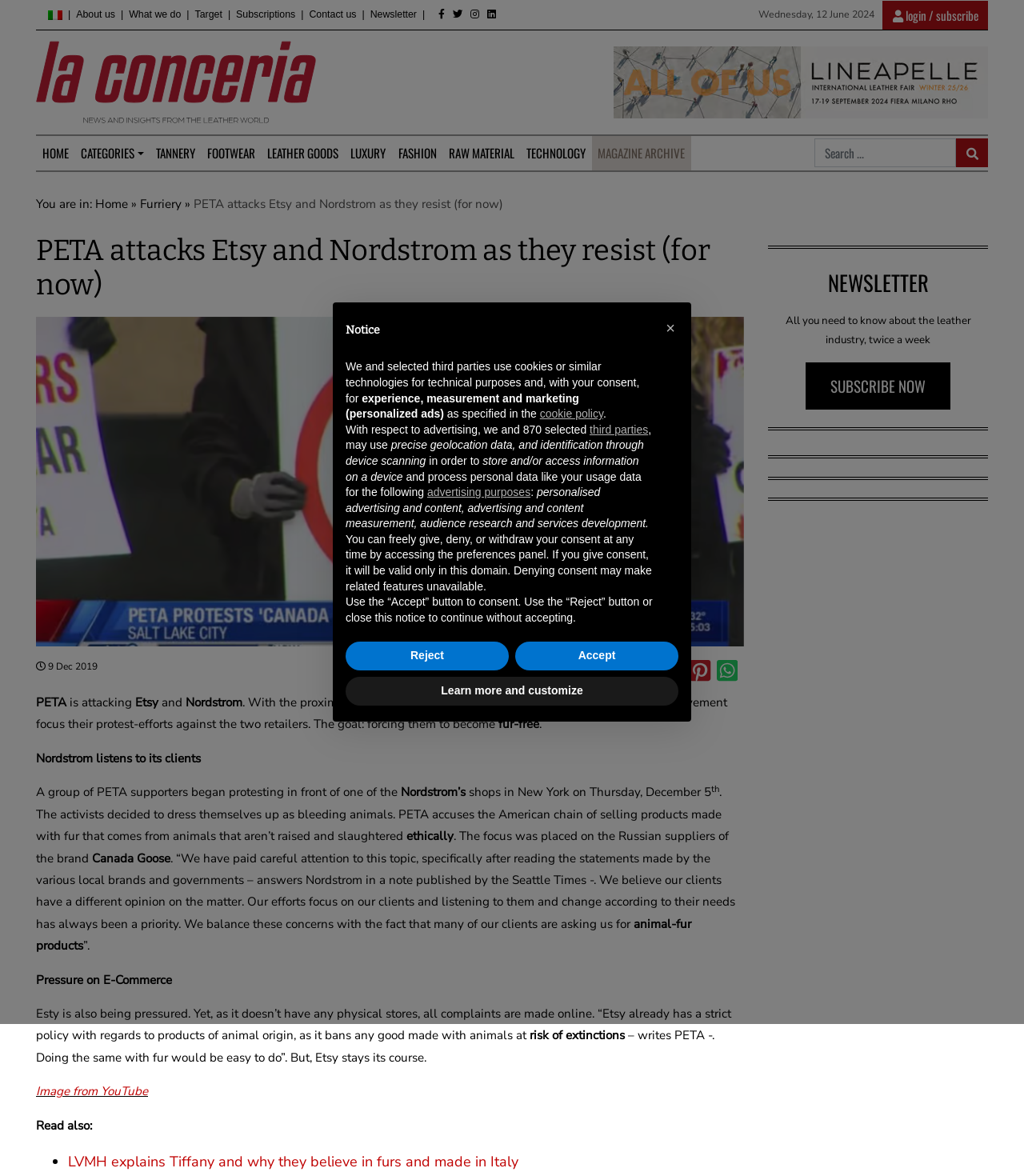Identify the bounding box coordinates of the clickable region required to complete the instruction: "Read the 'NEWSLETTER'". The coordinates should be given as four float numbers within the range of 0 and 1, i.e., [left, top, right, bottom].

[0.75, 0.227, 0.965, 0.26]